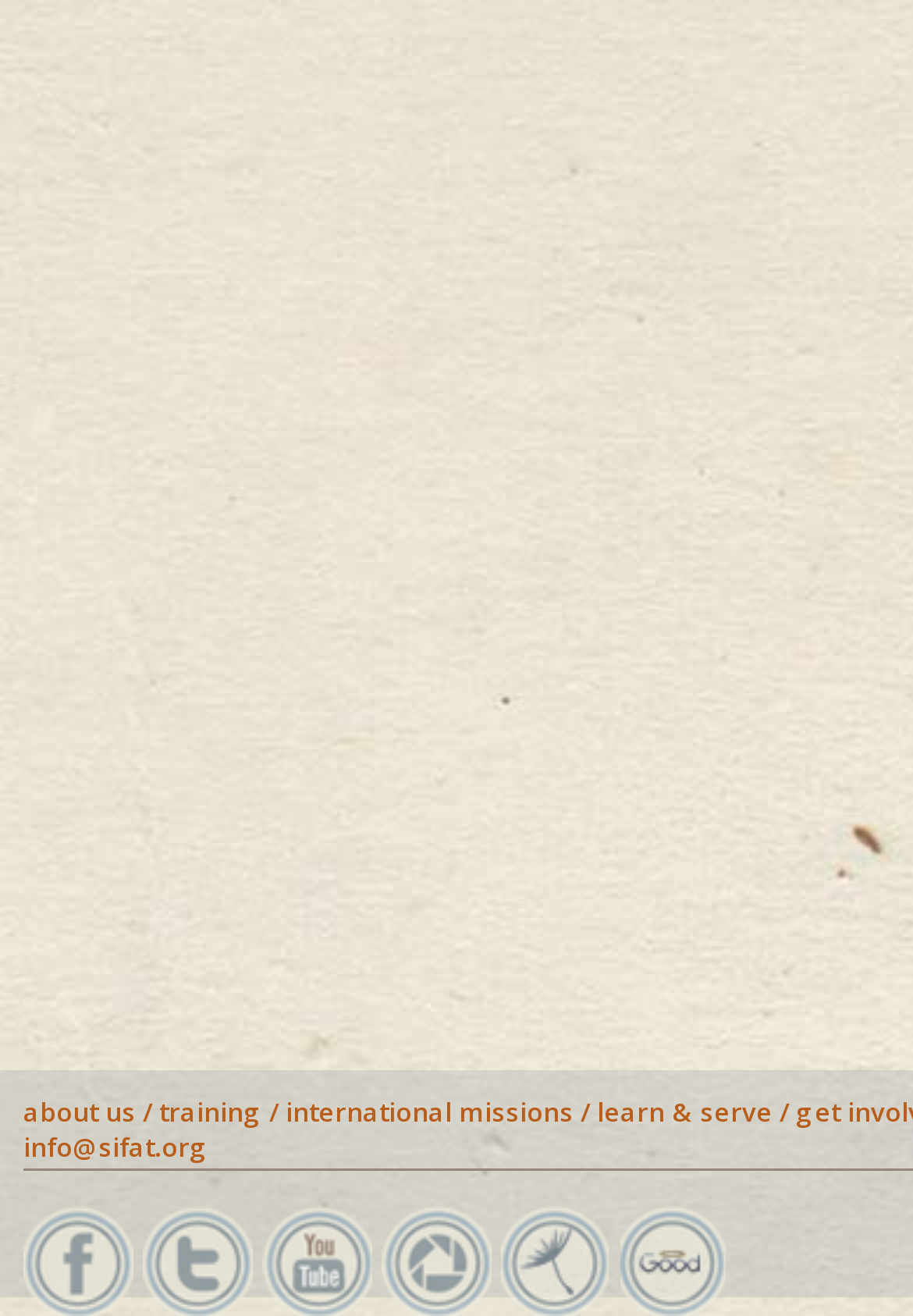Find the bounding box coordinates for the area you need to click to carry out the instruction: "learn more about international missions". The coordinates should be four float numbers between 0 and 1, indicated as [left, top, right, bottom].

[0.313, 0.831, 0.628, 0.858]